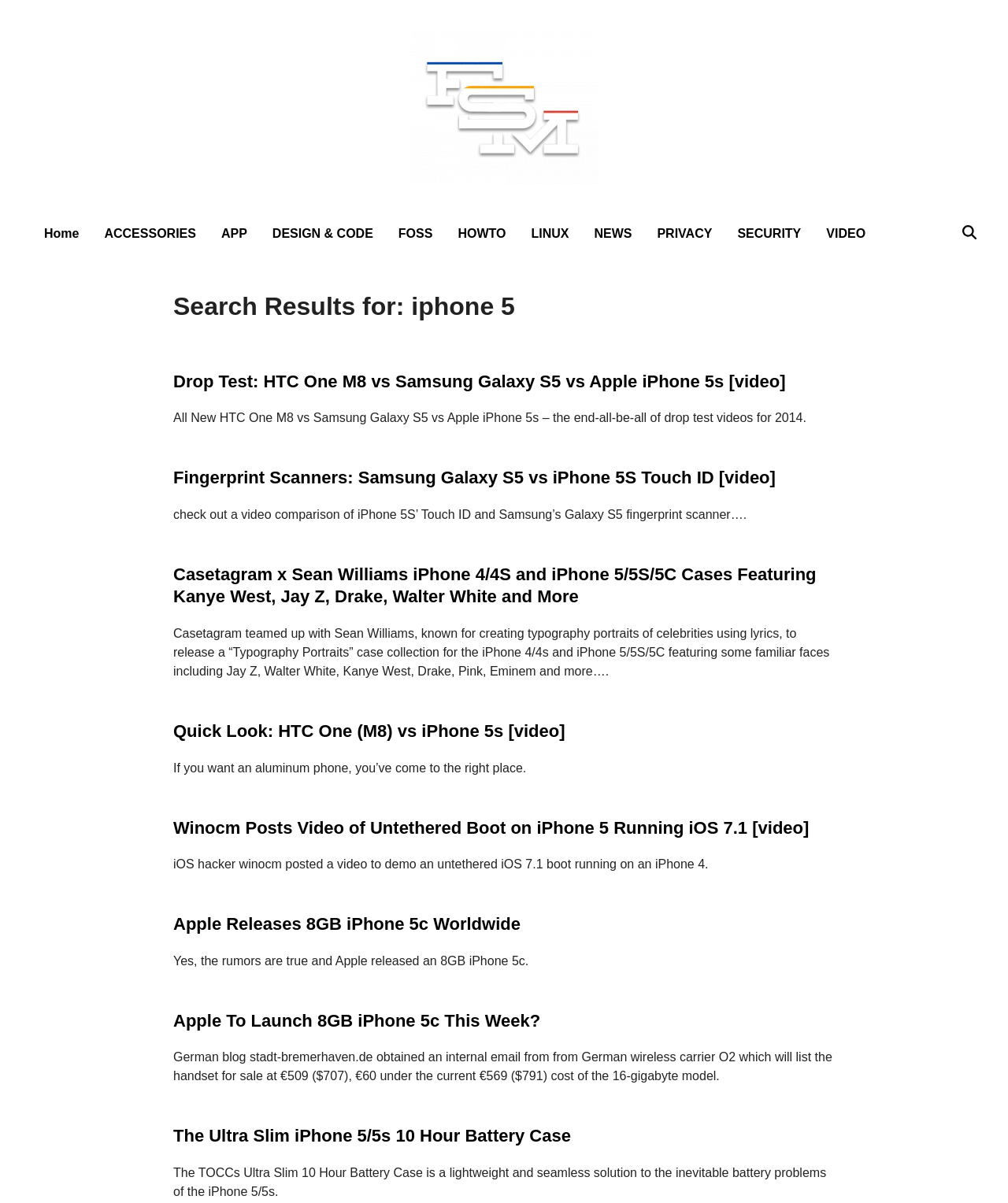Return the bounding box coordinates of the UI element that corresponds to this description: "NEWS". The coordinates must be given as four float numbers in the range of 0 and 1, [left, top, right, bottom].

[0.577, 0.179, 0.639, 0.209]